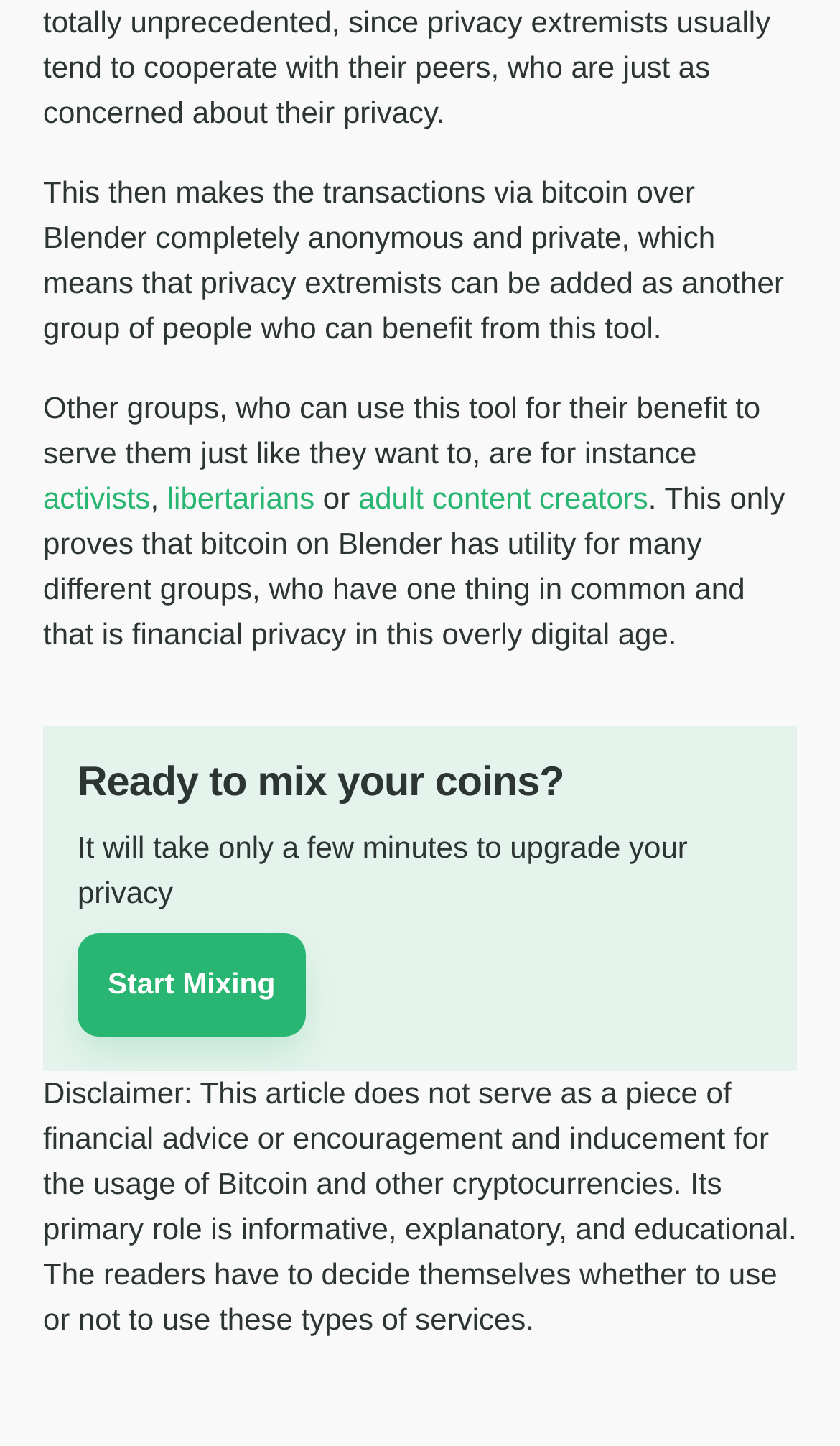What is the benefit of using Bitcoin on Blender?
Refer to the image and give a detailed answer to the query.

The text explains that using Bitcoin on Blender makes transactions anonymous and private, which is a benefit for various groups. This suggests that the main benefit of using Bitcoin on Blender is financial privacy.